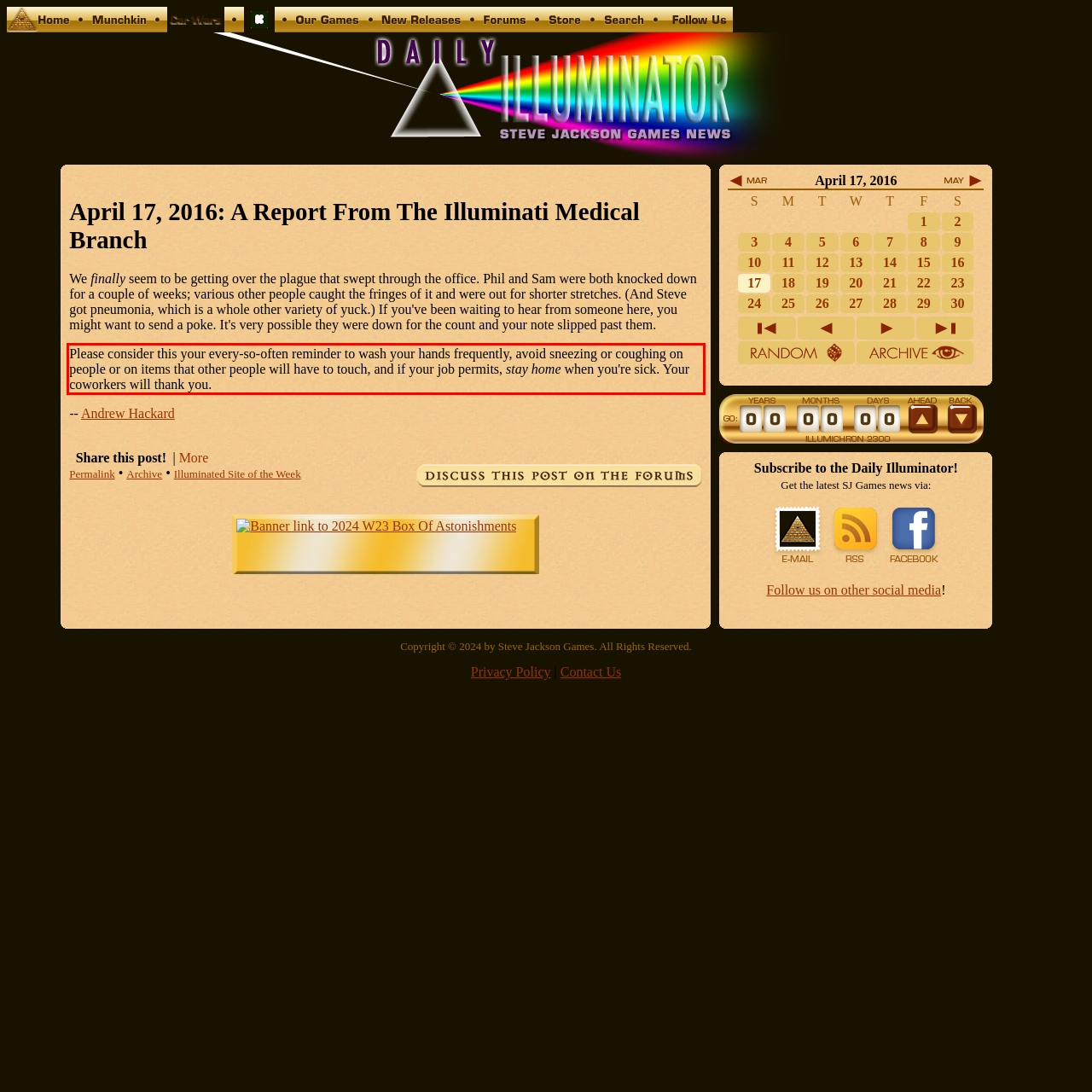Please perform OCR on the text within the red rectangle in the webpage screenshot and return the text content.

Please consider this your every-so-often reminder to wash your hands frequently, avoid sneezing or coughing on people or on items that other people will have to touch, and if your job permits, stay home when you're sick. Your coworkers will thank you.